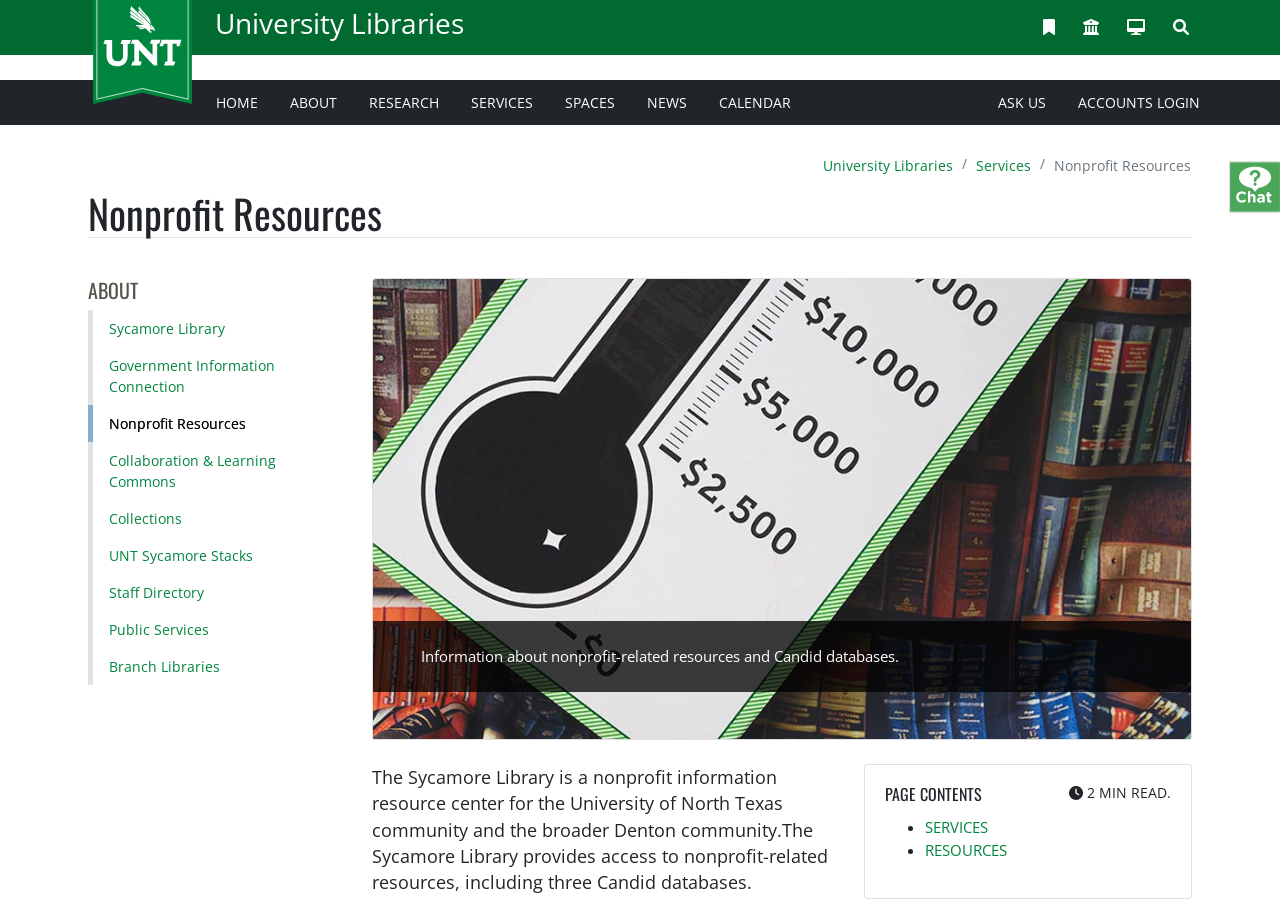Describe the entire webpage, focusing on both content and design.

The webpage is about the Sycamore Library, a nonprofit information resource center for the University of North Texas community and the broader Denton community. At the top of the page, there is a banner with a link to the UNT Home Site and an image of the UNT logo. Below the banner, there is a heading that reads "University Libraries" with a link to the same.

On the top right side of the page, there are four buttons to open dialogs for quick links, people and places, lending and technology, and search, find, and explore. Below these buttons, there is a navigation menu with links to various pages, including HOME, ABOUT, RESEARCH, SERVICES, SPACES, NEWS, CALENDAR, and ASK US.

In the main content area, there is a heading that reads "Nonprofit Resources" with an image below it. The image is likely a logo or a graphic related to nonprofit resources. Below the image, there is a paragraph of text that describes the Sycamore Library and its resources, including access to three Candid databases.

On the right side of the page, there is a navigation menu with links to headings on the page, including SERVICES and RESOURCES. Below this menu, there is a section with links to various pages related to the Sycamore Library, including ABOUT, Government Information Connection, Nonprofit Resources, Collaboration & Learning Commons, Collections, UNT Sycamore Stacks, Staff Directory, Public Services, and Branch Libraries.

At the bottom of the page, there is an image of a chat button that reads "Chat With Us".